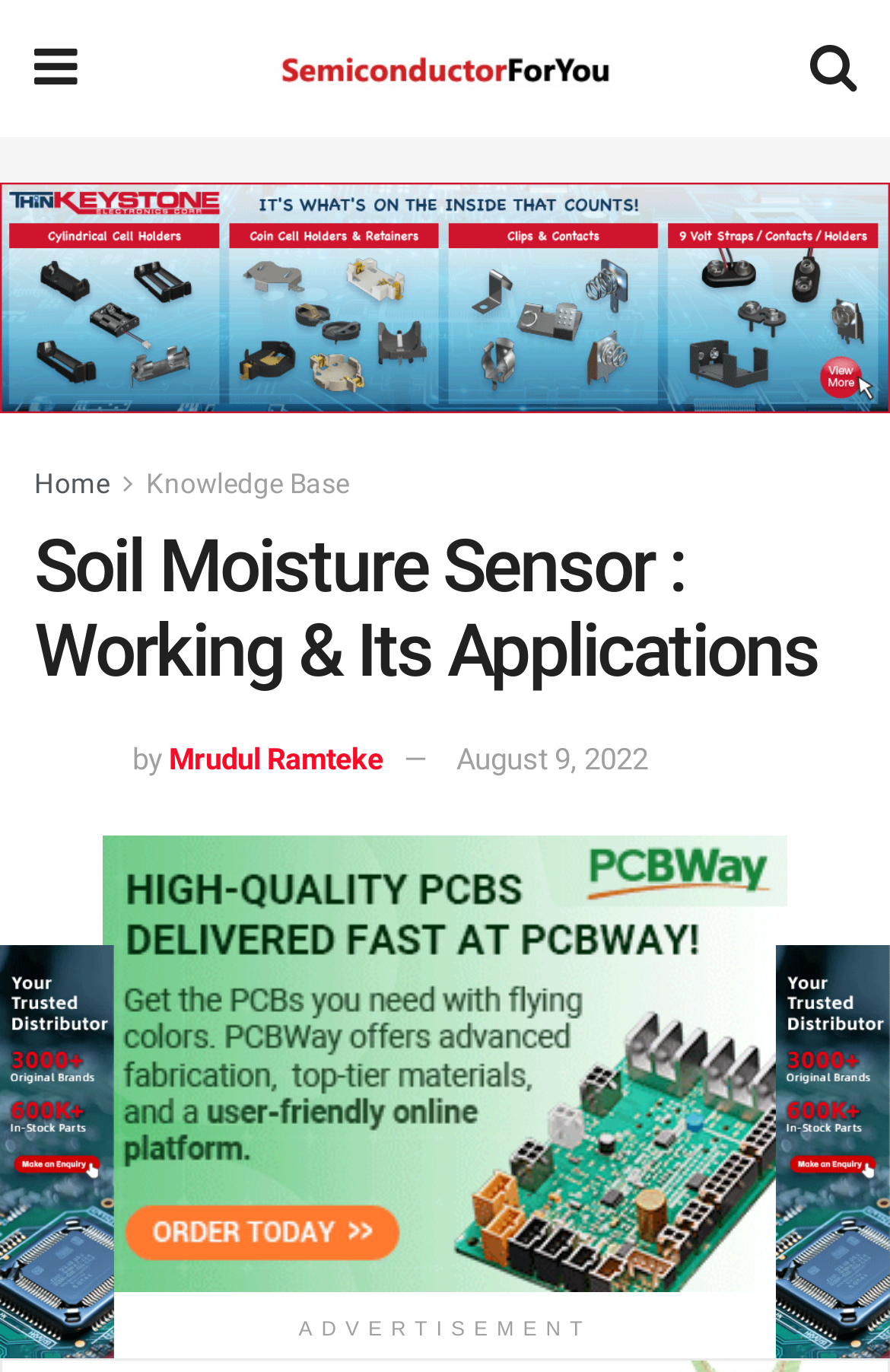Identify the bounding box for the UI element described as: "Home". The coordinates should be four float numbers between 0 and 1, i.e., [left, top, right, bottom].

[0.038, 0.34, 0.123, 0.364]